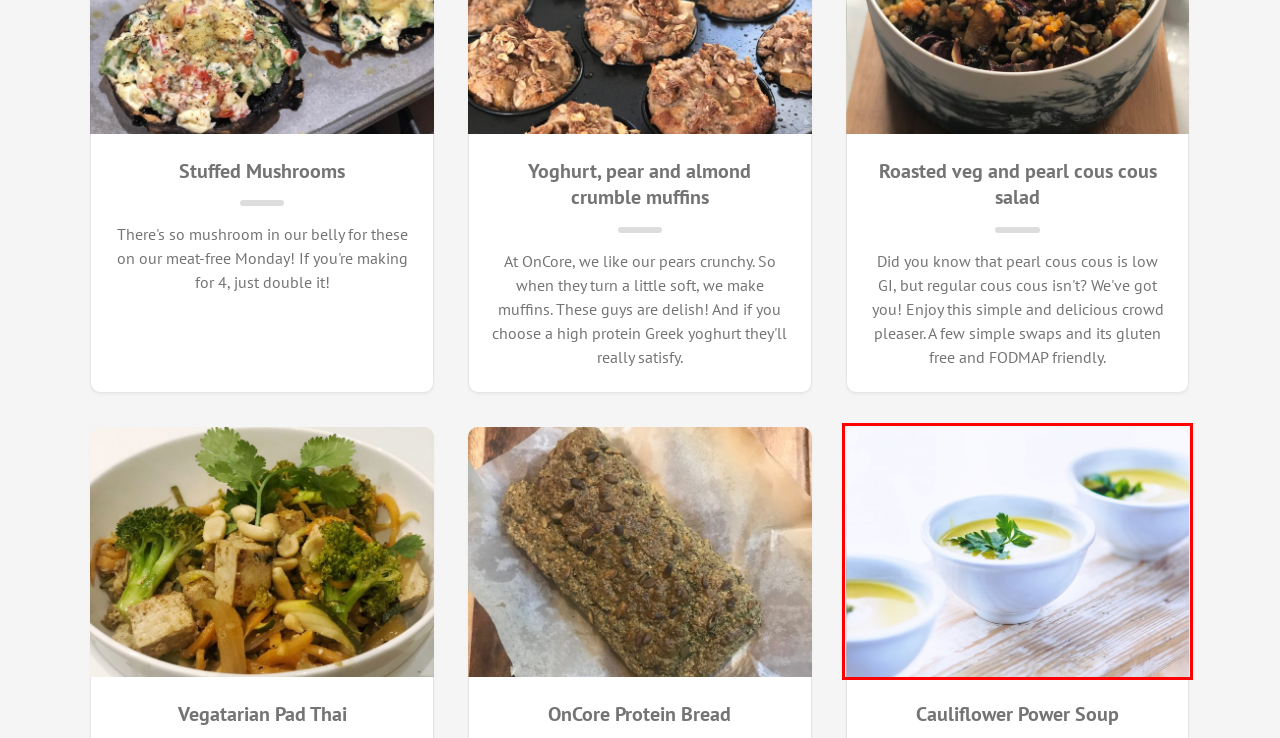You are given a webpage screenshot where a red bounding box highlights an element. Determine the most fitting webpage description for the new page that loads after clicking the element within the red bounding box. Here are the candidates:
A. Yoghurt, pear and almond crumble muffins – OnCore Nutrition
B. OnCore Protein Bread – OnCore Nutrition
C. Cauliflower ‘Nice’ – OnCore Nutrition
D. Vegatarian Pad Thai – OnCore Nutrition
E. Lentil Bolognese – OnCore Nutrition
F. Cauliflower Power Soup – OnCore Nutrition
G. Pam’s prebiotic potatoes – OnCore Nutrition
H. Roasted veg and pearl cous cous salad – OnCore Nutrition

F